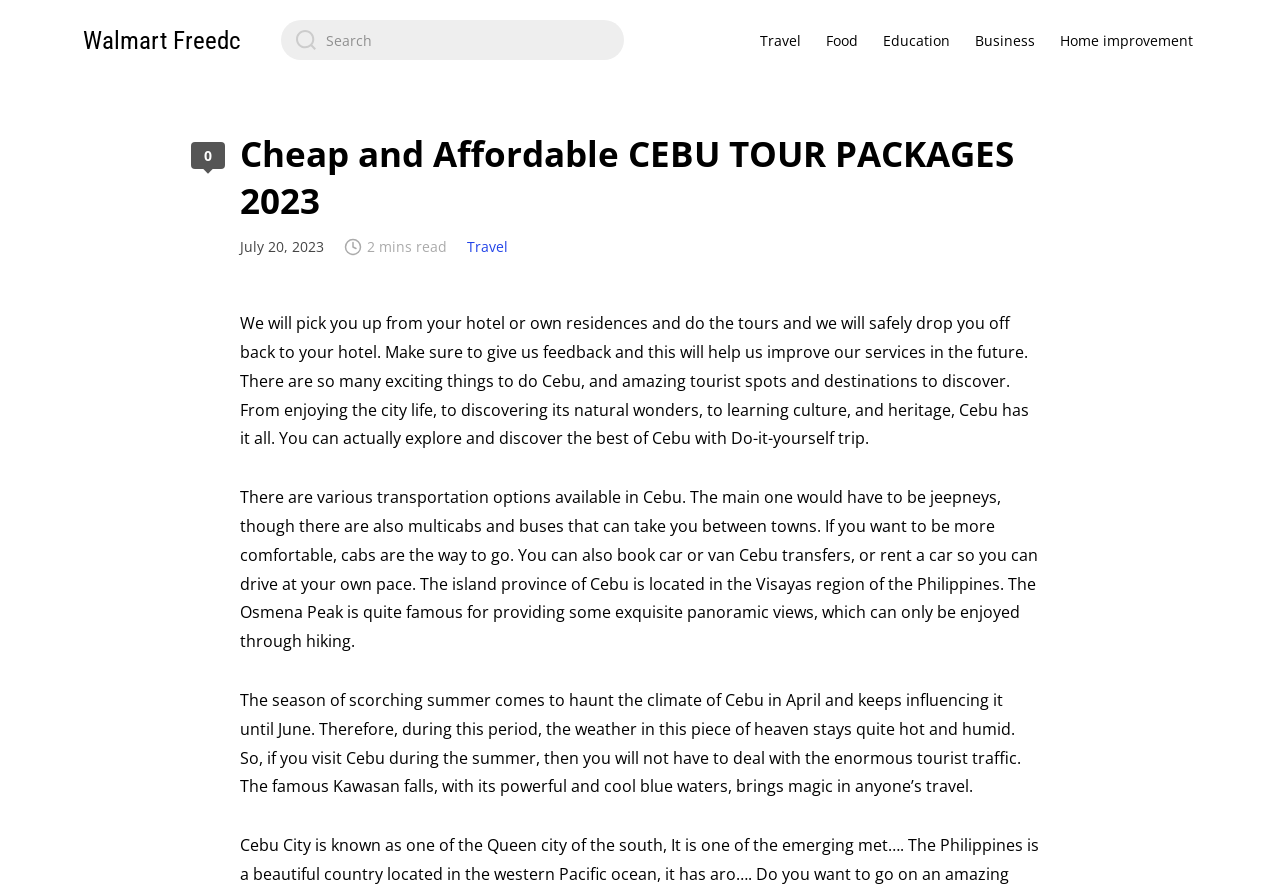Answer the question below in one word or phrase:
How many links are there in the top navigation menu?

5